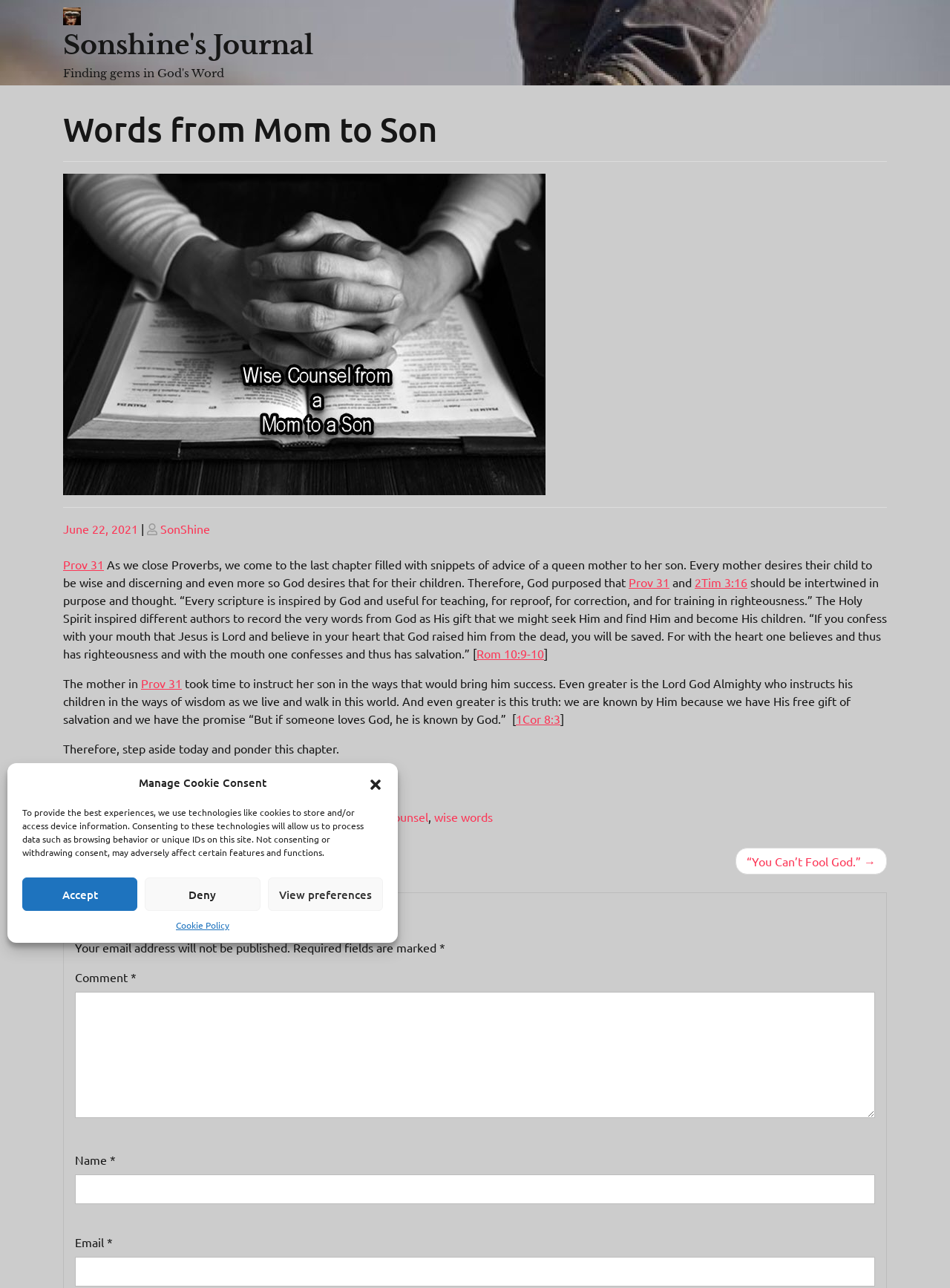What is the purpose of the 'Like Button'?
Answer the question based on the image using a single word or a brief phrase.

To like the article